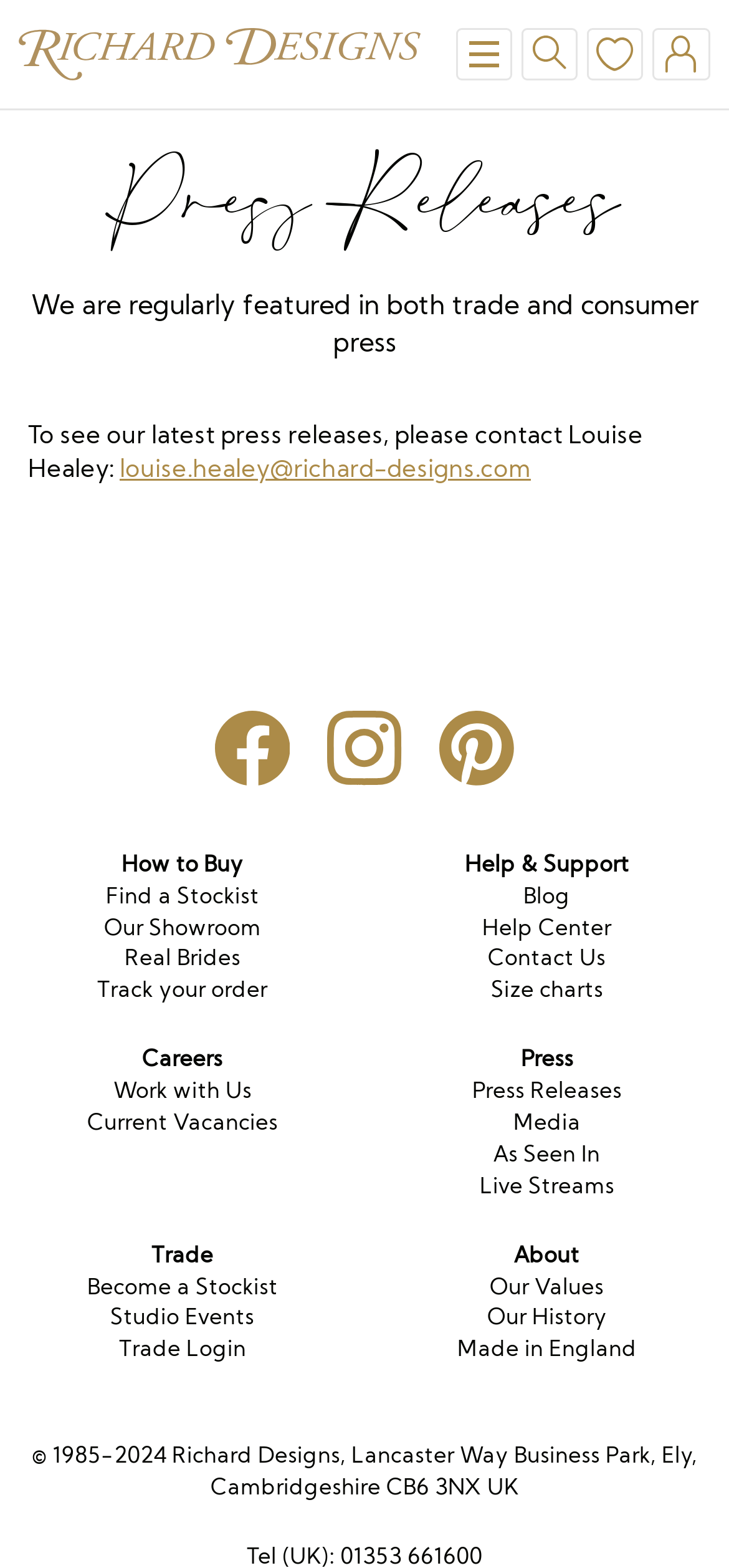Please reply to the following question using a single word or phrase: 
What is the company name?

Richard Designs